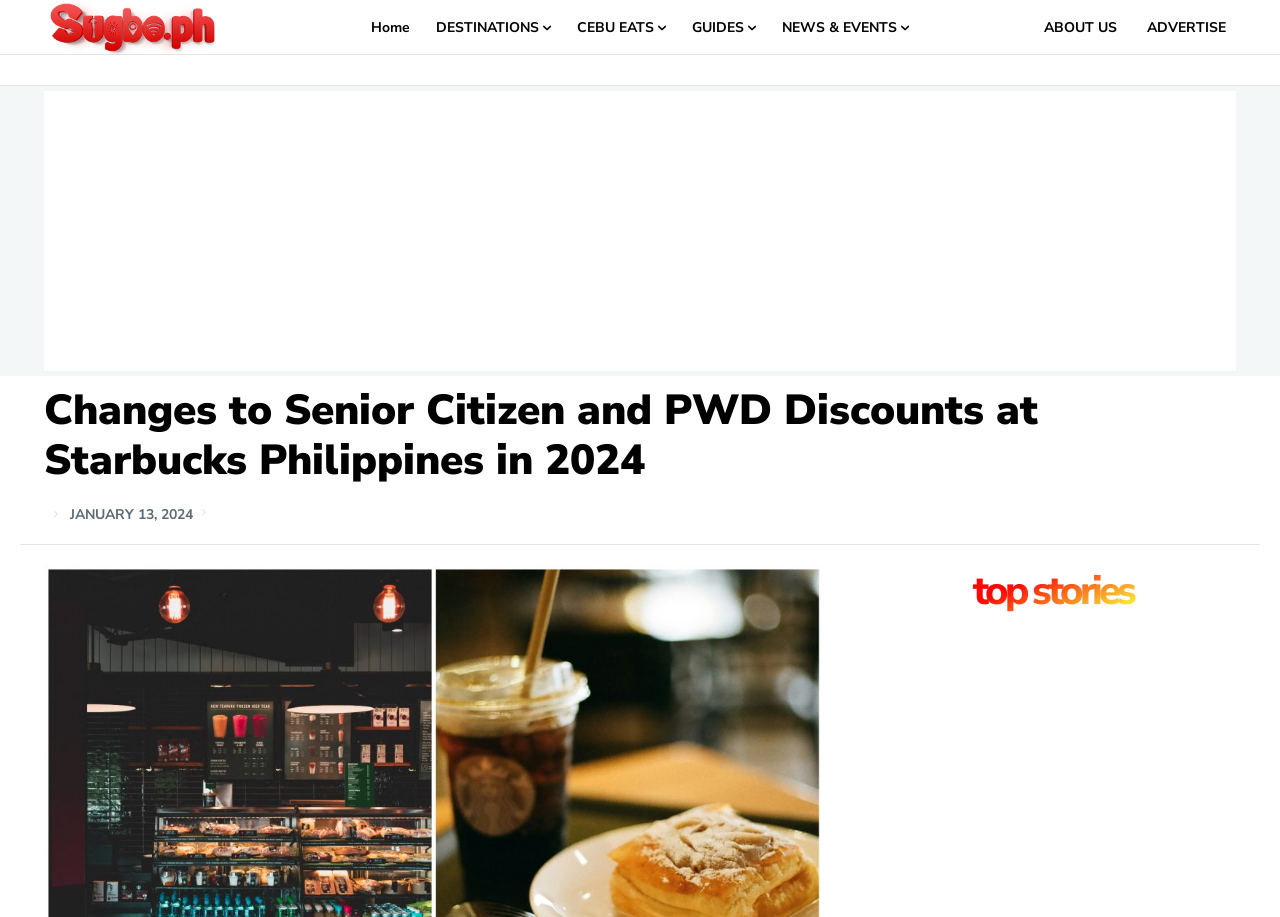Determine the bounding box coordinates of the UI element described below. Use the format (top-left x, top-left y, bottom-right x, bottom-right y) with floating point numbers between 0 and 1: title="Sugbo.ph"

[0.034, 0.001, 0.175, 0.06]